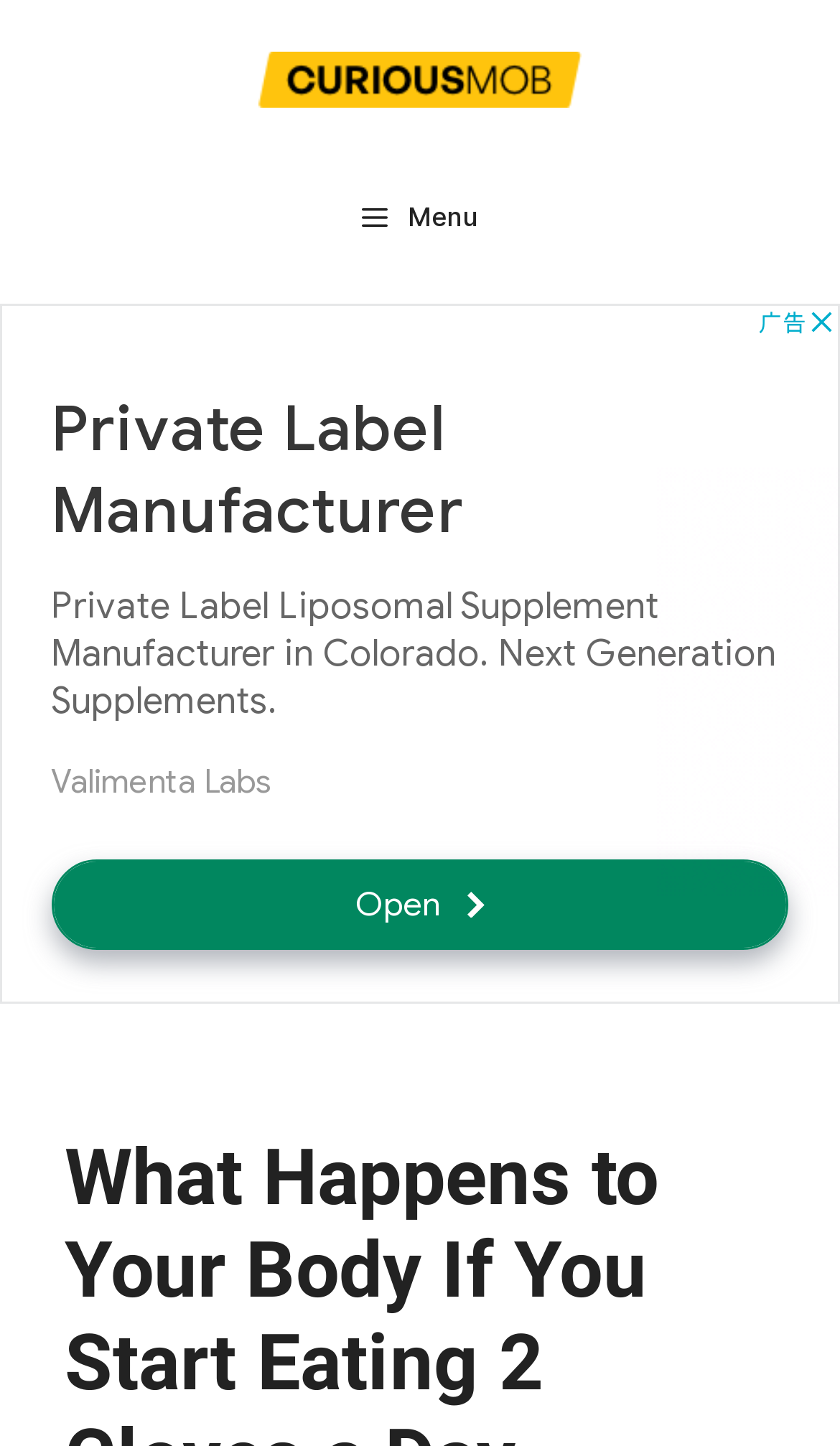Construct a thorough caption encompassing all aspects of the webpage.

The webpage is about the benefits of consuming cloves, with a focus on what happens to the body if you eat 2 cloves a day. At the top of the page, there is a banner that spans the entire width, containing a link to the website "Curious Mob" accompanied by an image of the same name. Below the banner, there is a primary navigation menu that also takes up the full width of the page.

The main content of the webpage is an article or blog post that occupies most of the page's vertical space. However, it is interrupted by a large advertisement iframe that takes up a significant portion of the page, situated below the navigation menu and above the article content.